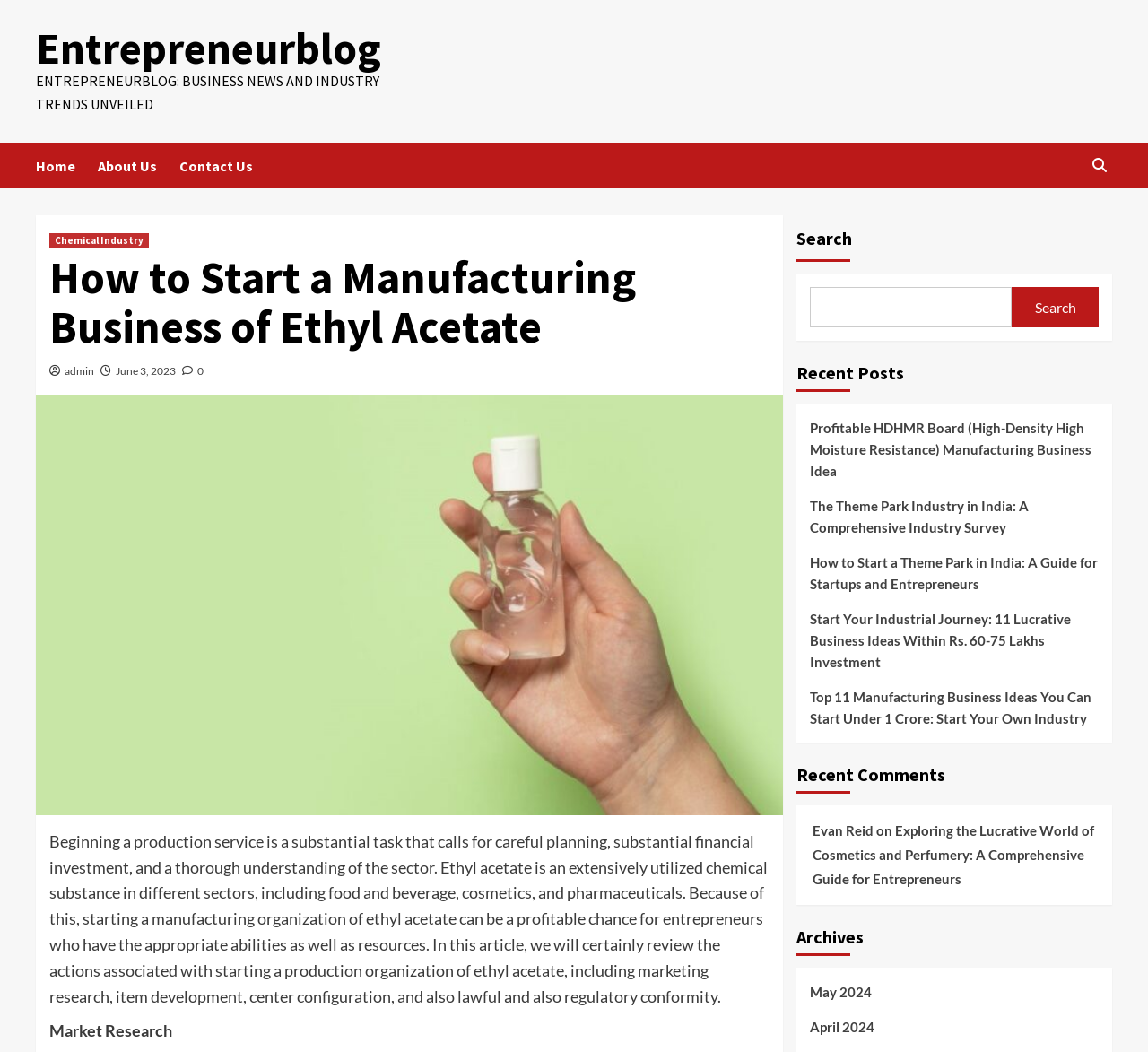Please locate the bounding box coordinates of the element that should be clicked to complete the given instruction: "Click the 'Entrepreneurblog' link".

[0.031, 0.02, 0.328, 0.072]